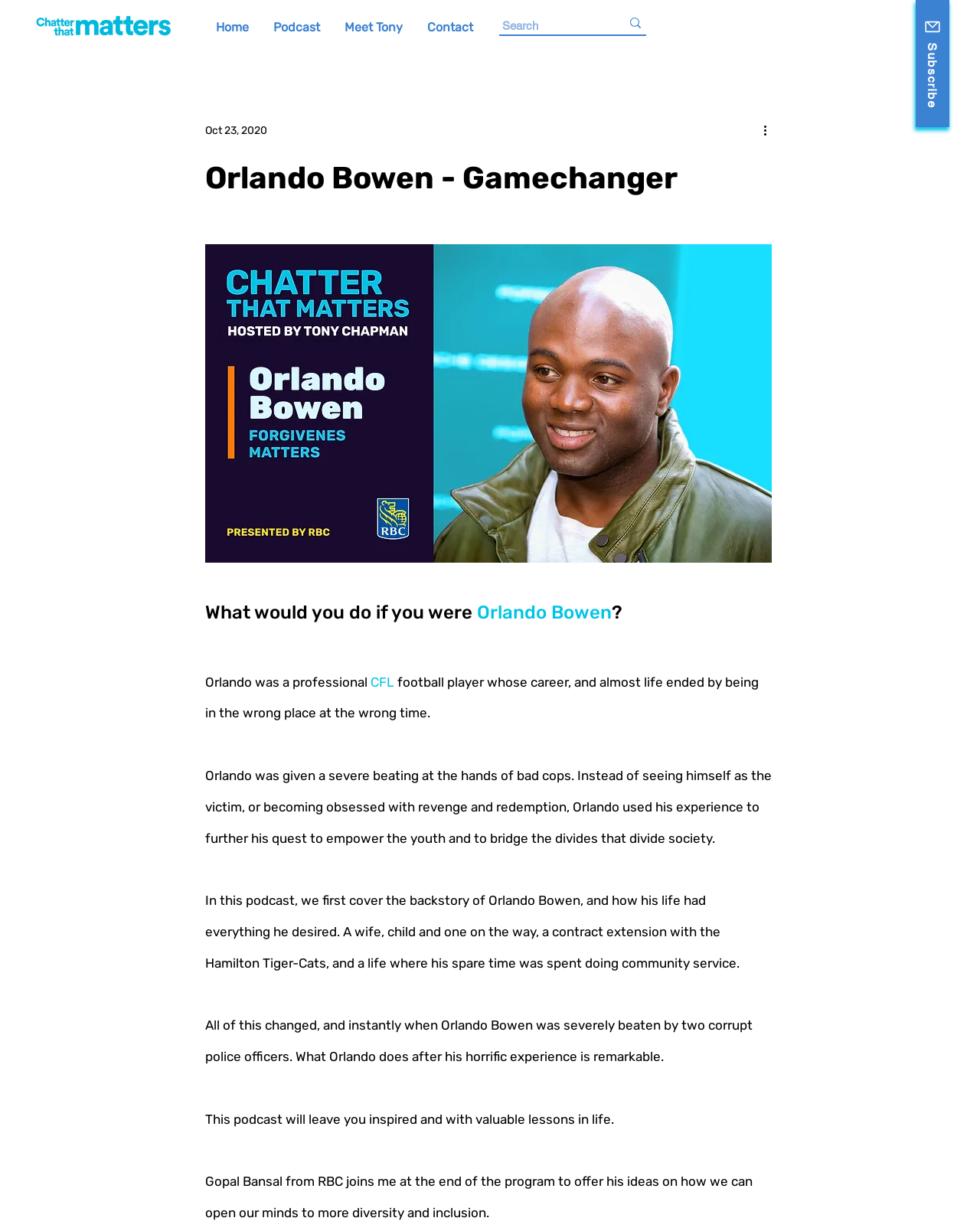Please specify the bounding box coordinates of the clickable region necessary for completing the following instruction: "Listen to the Orlando Bowen podcast". The coordinates must consist of four float numbers between 0 and 1, i.e., [left, top, right, bottom].

[0.209, 0.13, 0.788, 0.159]